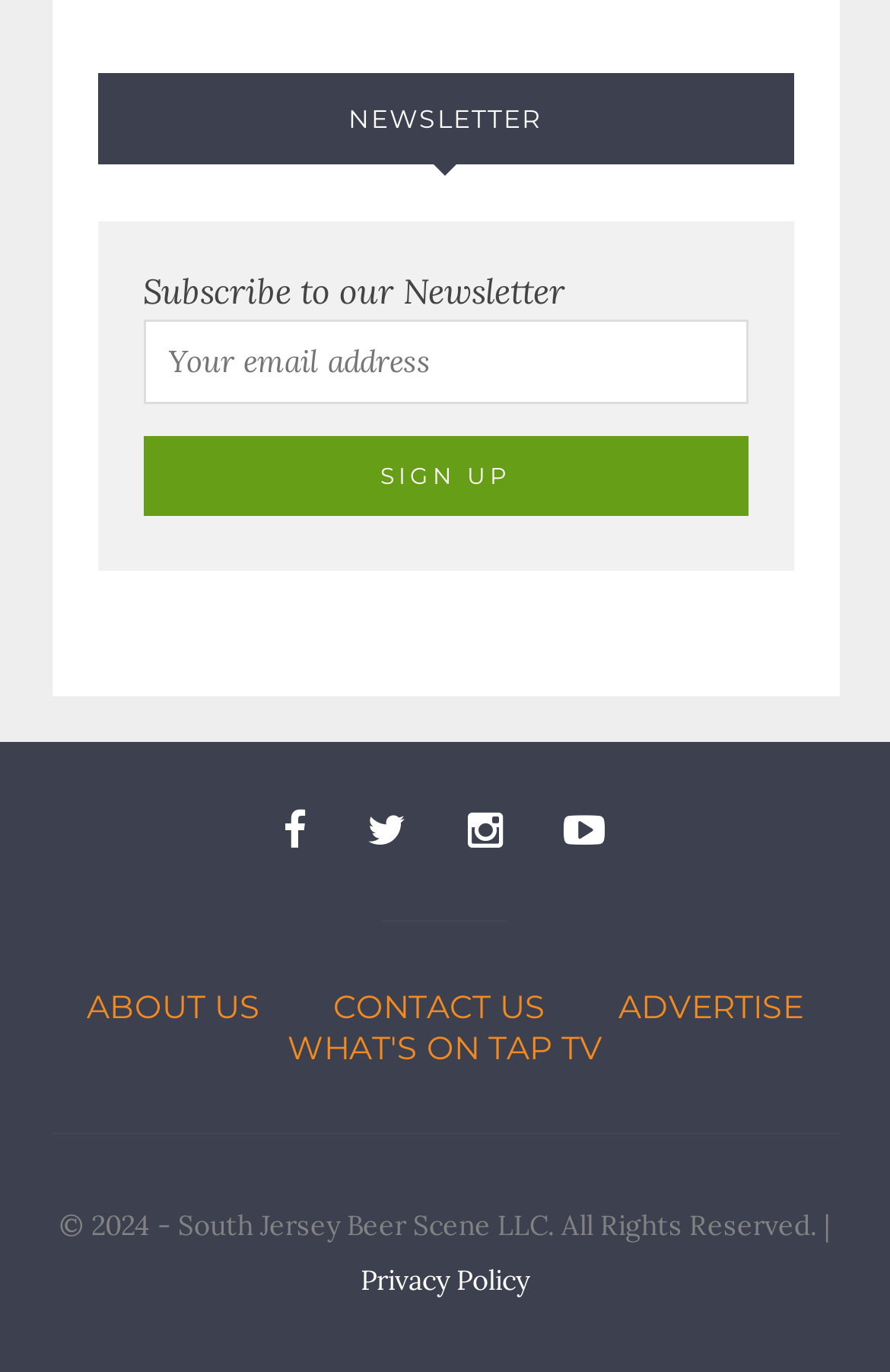What is the name of the company owning the website?
Please use the visual content to give a single word or phrase answer.

South Jersey Beer Scene LLC